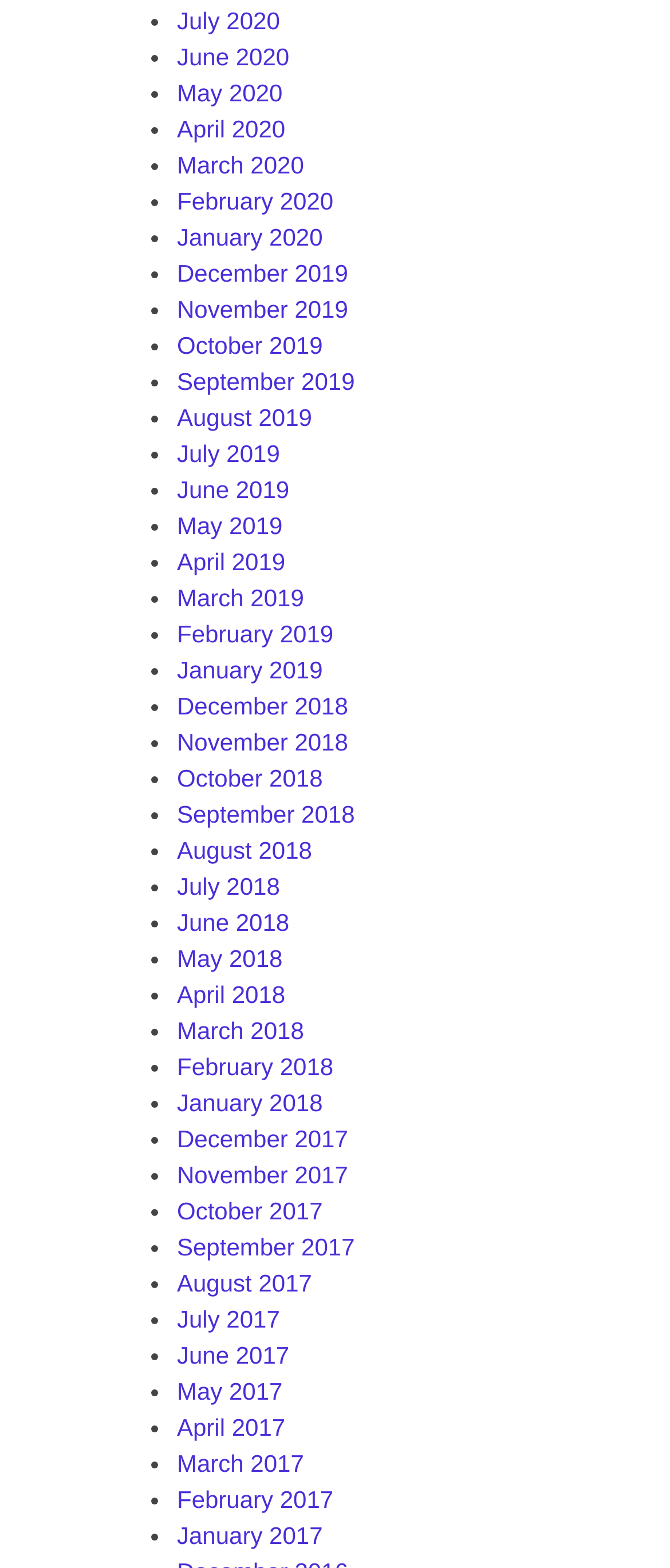What is the earliest month listed?
Provide a detailed answer to the question, using the image to inform your response.

I looked at the list of links and found the earliest month listed, which is December 2017.